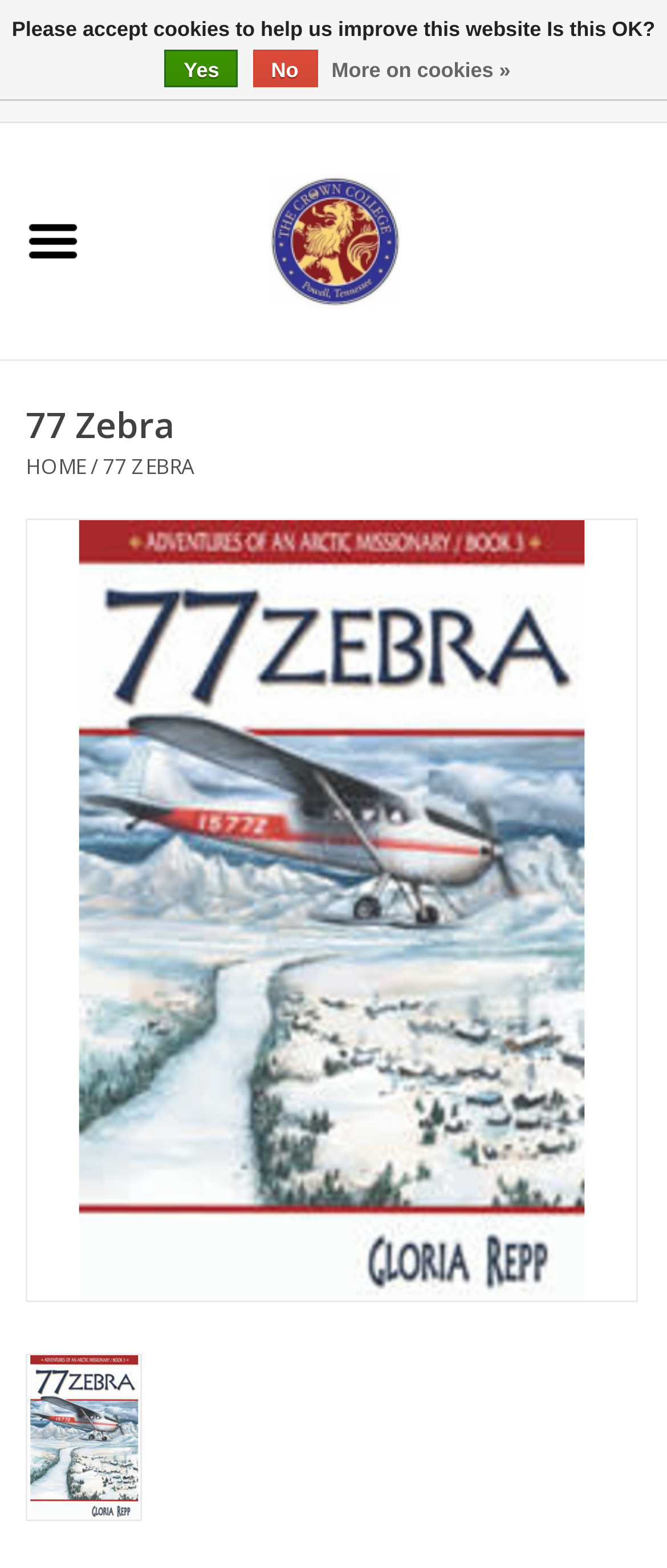Predict the bounding box for the UI component with the following description: "Bibles and Accessories".

[0.0, 0.199, 0.615, 0.26]